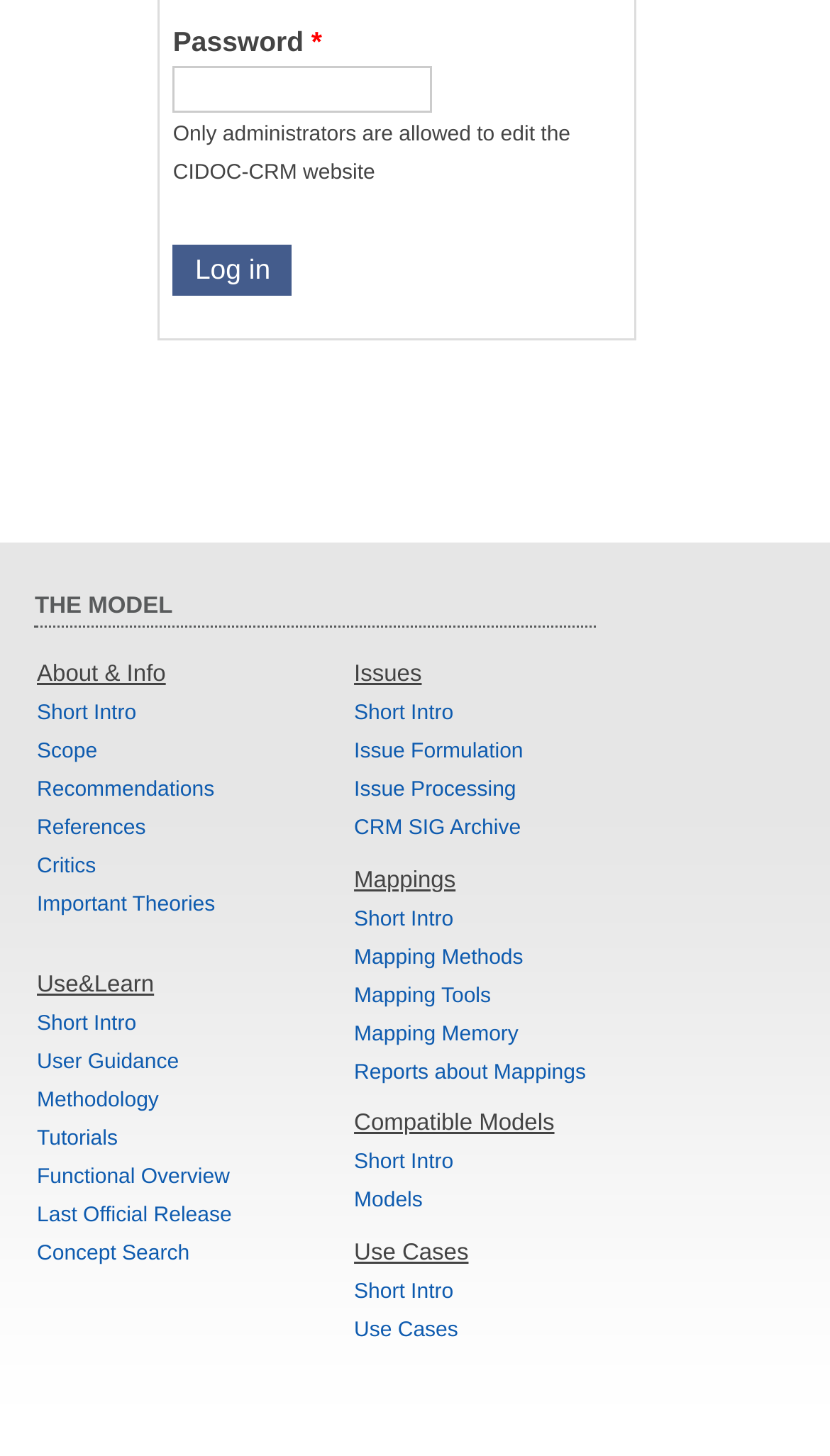What is the category of links under 'THE MODEL'?
Using the picture, provide a one-word or short phrase answer.

About & Info, Use&Learn, Issues, Mappings, Compatible Models, Use Cases